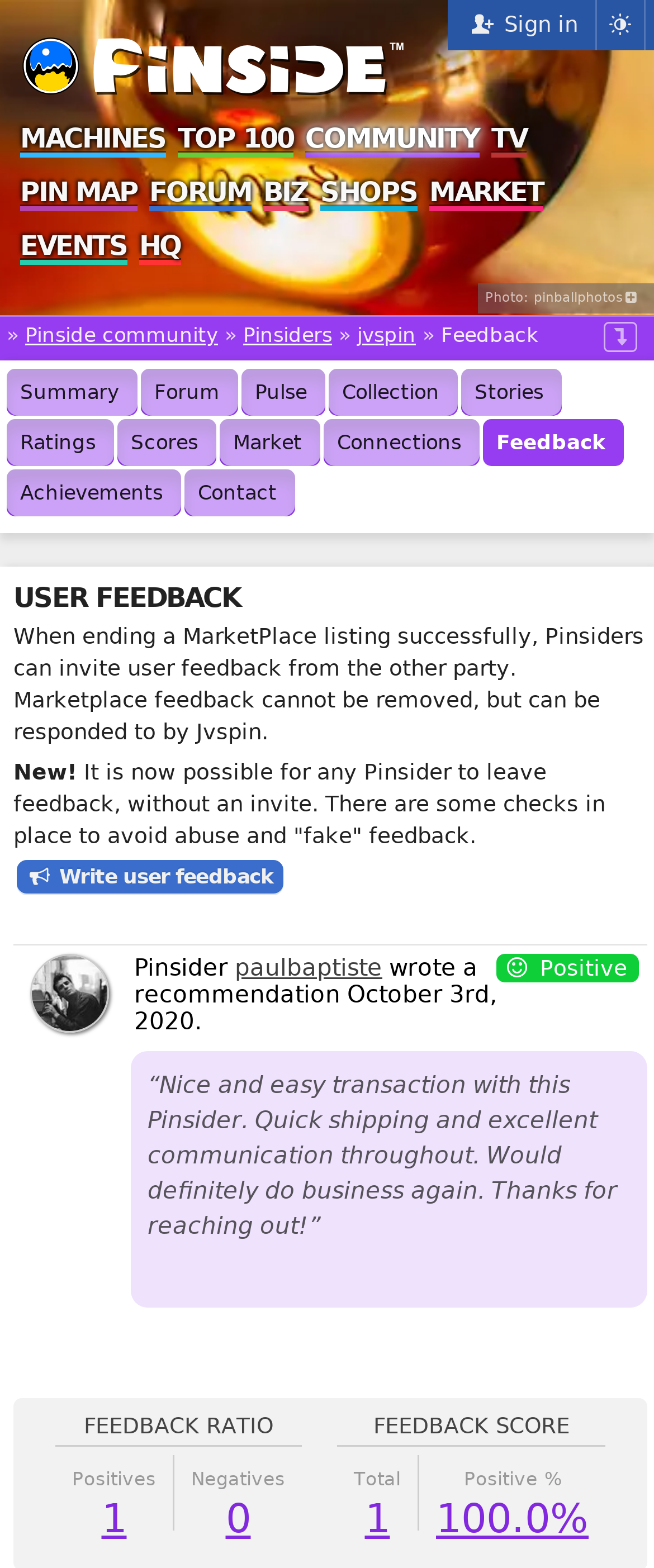Can you specify the bounding box coordinates for the region that should be clicked to fulfill this instruction: "Check feedback ratio".

[0.085, 0.902, 0.462, 0.917]